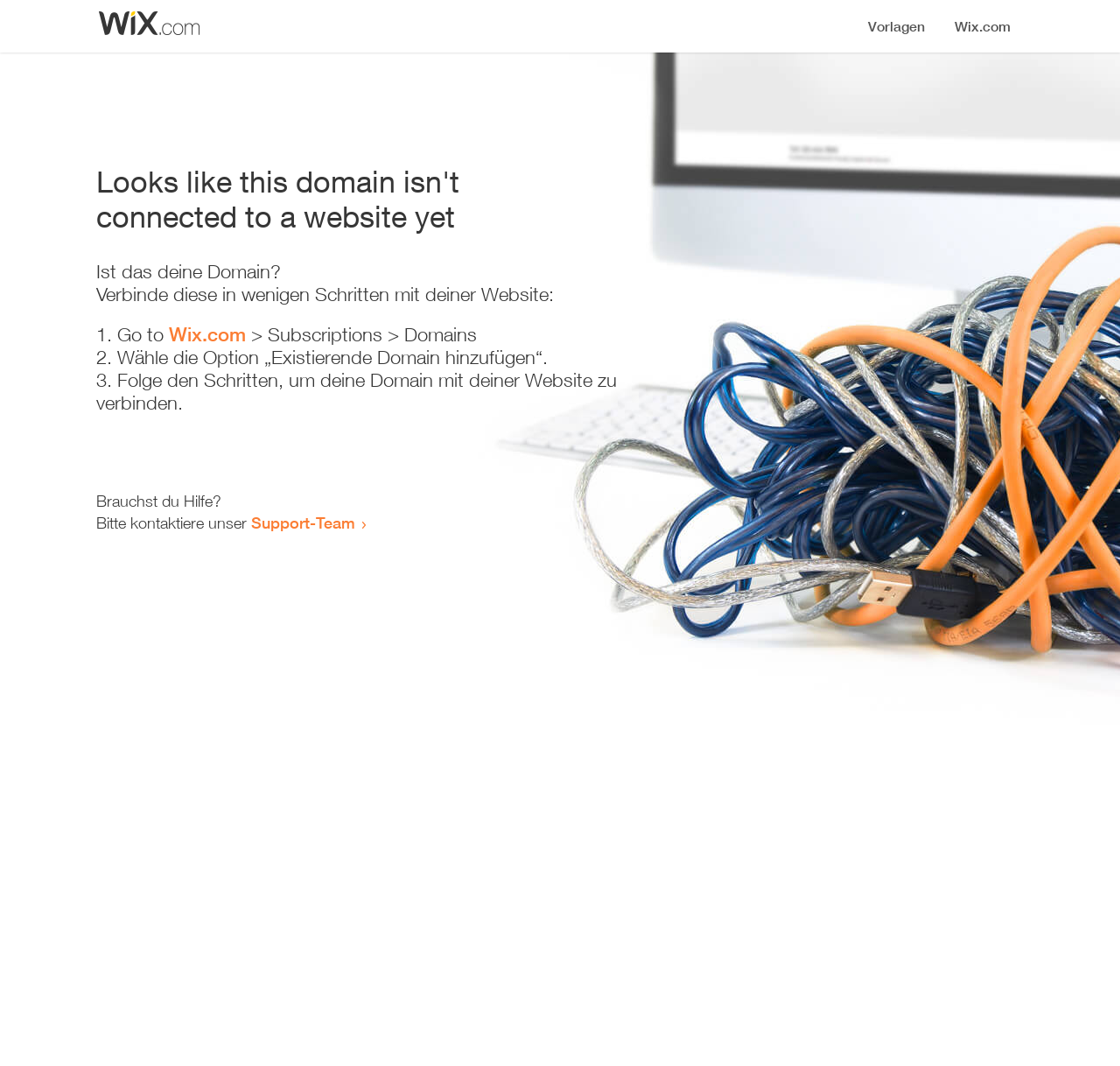Predict the bounding box of the UI element that fits this description: "Support-Team".

[0.224, 0.481, 0.317, 0.499]